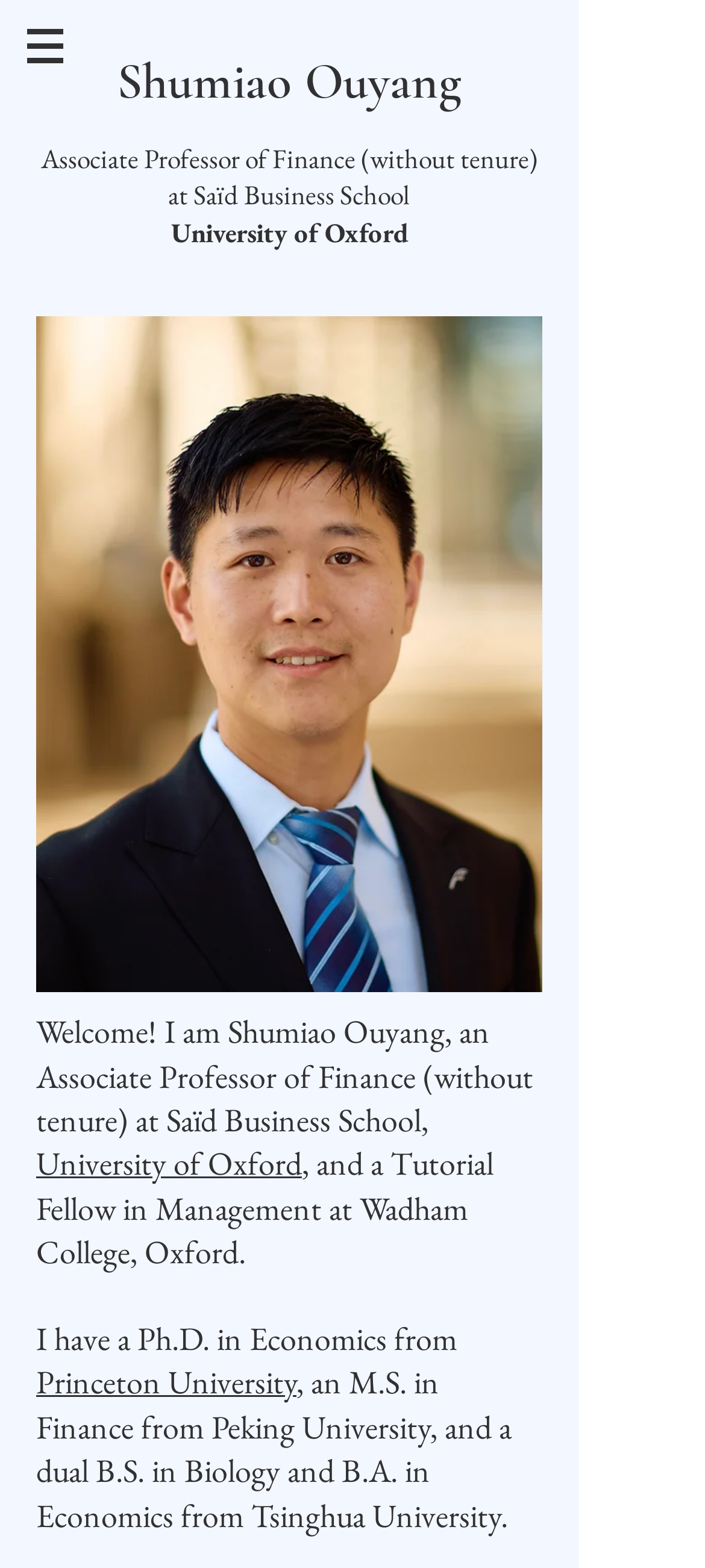What is the name of the university where Shumiao Ouyang got his Ph.D.?
Based on the visual details in the image, please answer the question thoroughly.

Based on the webpage, Shumiao Ouyang's Ph.D. is from Princeton University, as mentioned in the text 'I have a Ph.D. in Economics from Princeton University'.